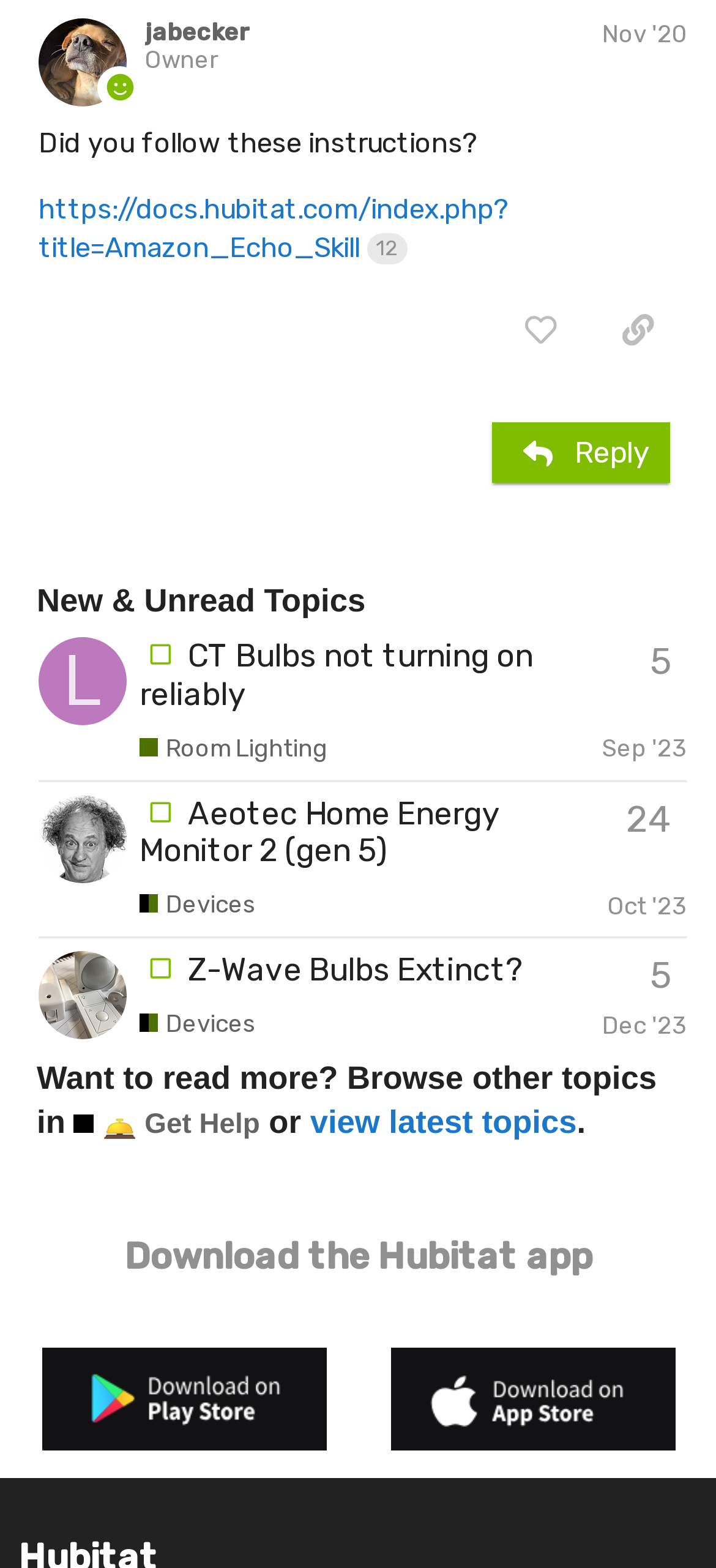Locate the bounding box coordinates of the clickable area needed to fulfill the instruction: "View the topic 'CT Bulbs not turning on reliably'".

[0.195, 0.406, 0.755, 0.454]